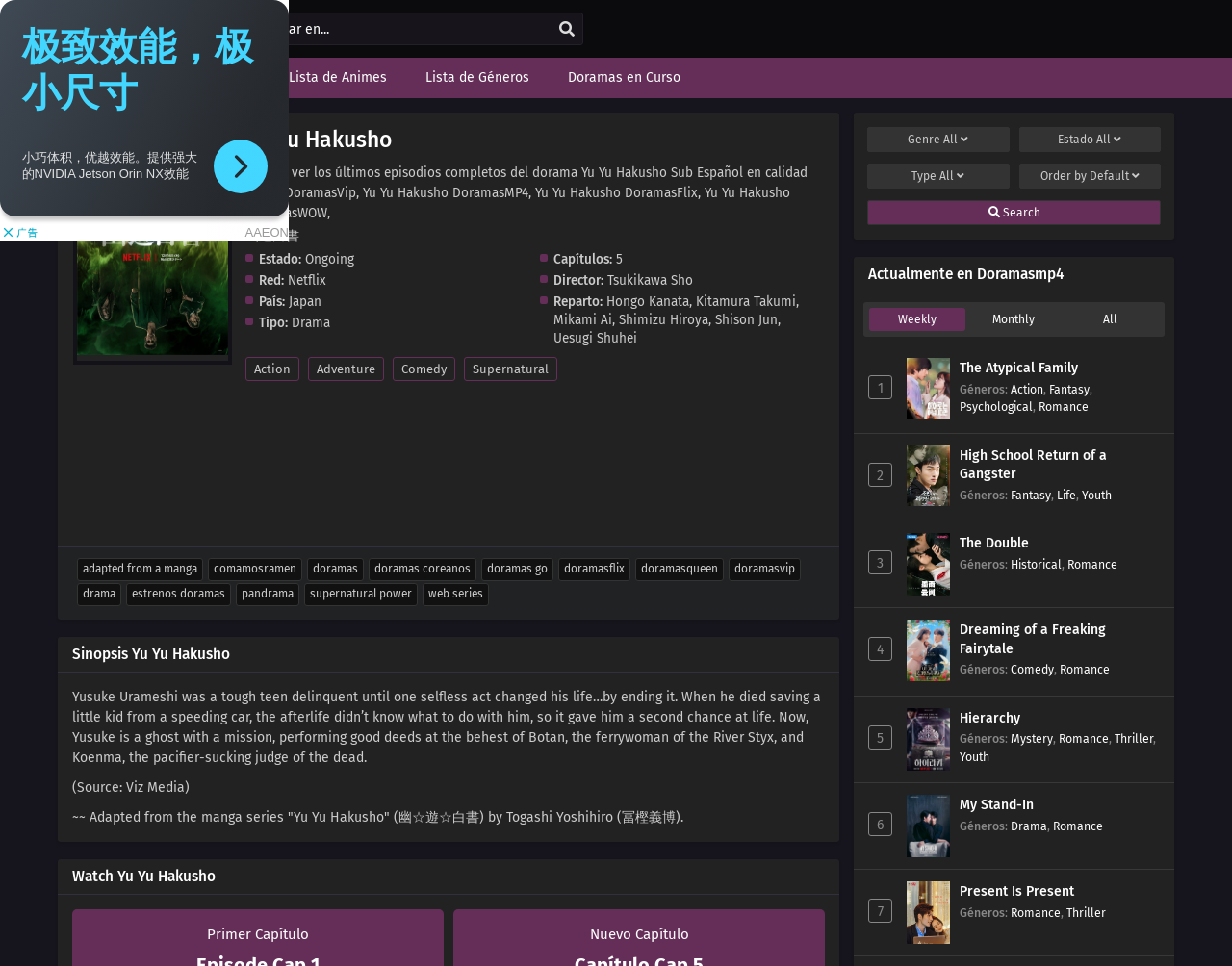Find the bounding box coordinates for the area that should be clicked to accomplish the instruction: "Go to Home page".

[0.047, 0.06, 0.092, 0.102]